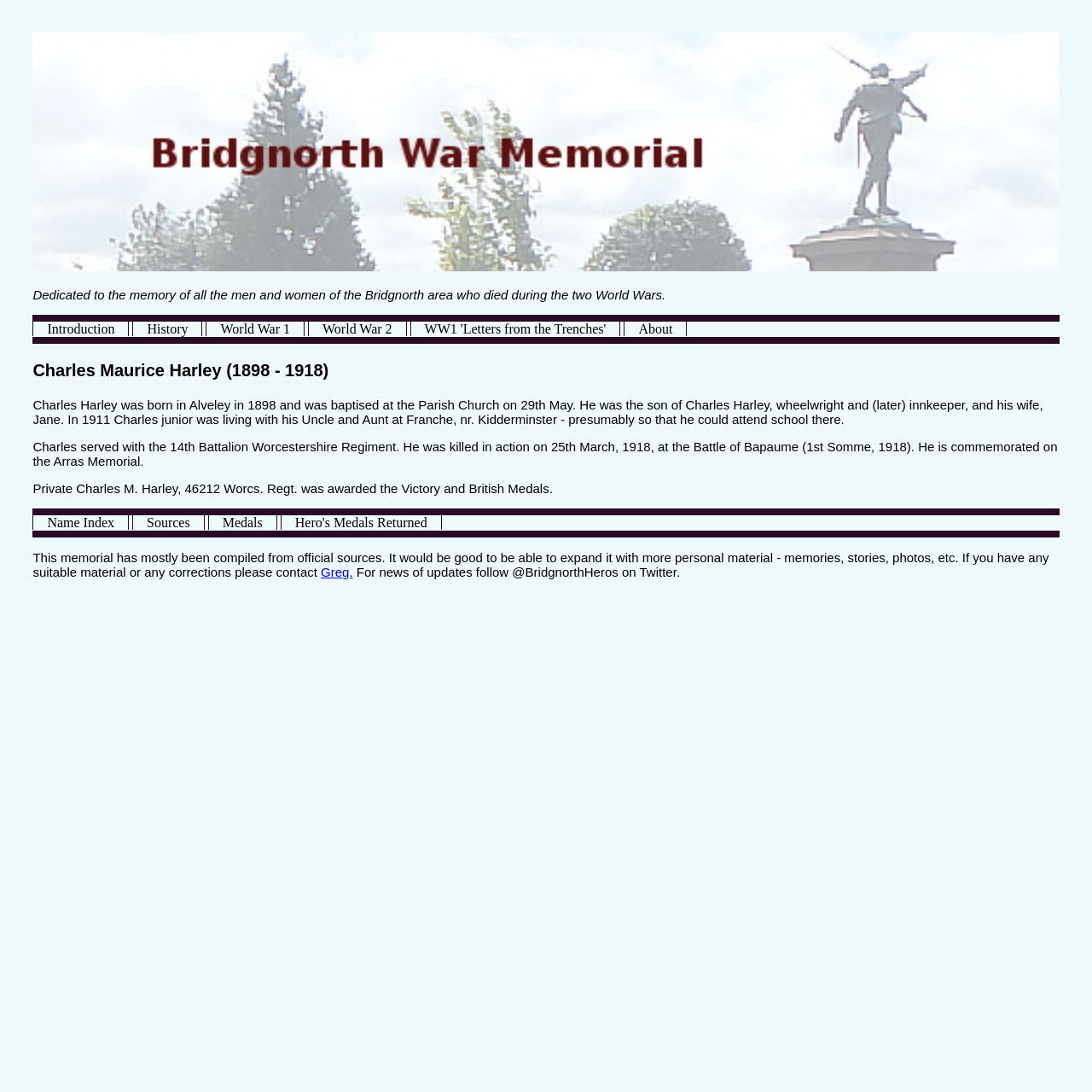Please locate the bounding box coordinates of the element that needs to be clicked to achieve the following instruction: "View World War 1 information". The coordinates should be four float numbers between 0 and 1, i.e., [left, top, right, bottom].

[0.189, 0.291, 0.278, 0.311]